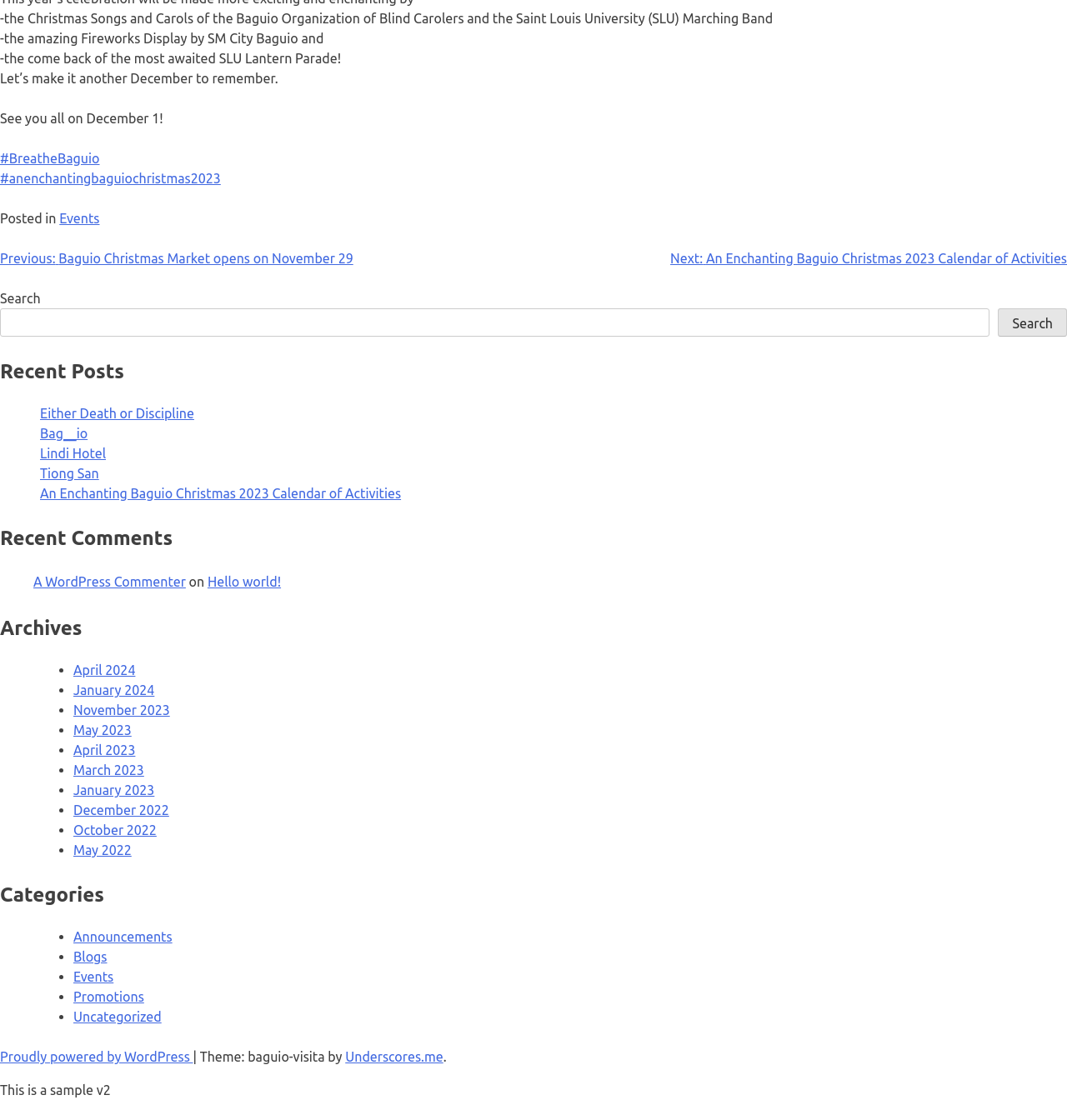What is the theme of the website?
Can you provide an in-depth and detailed response to the question?

I found the theme of the website by looking at the footer section, where it says 'Theme: baguio-visita by Underscores.me'.